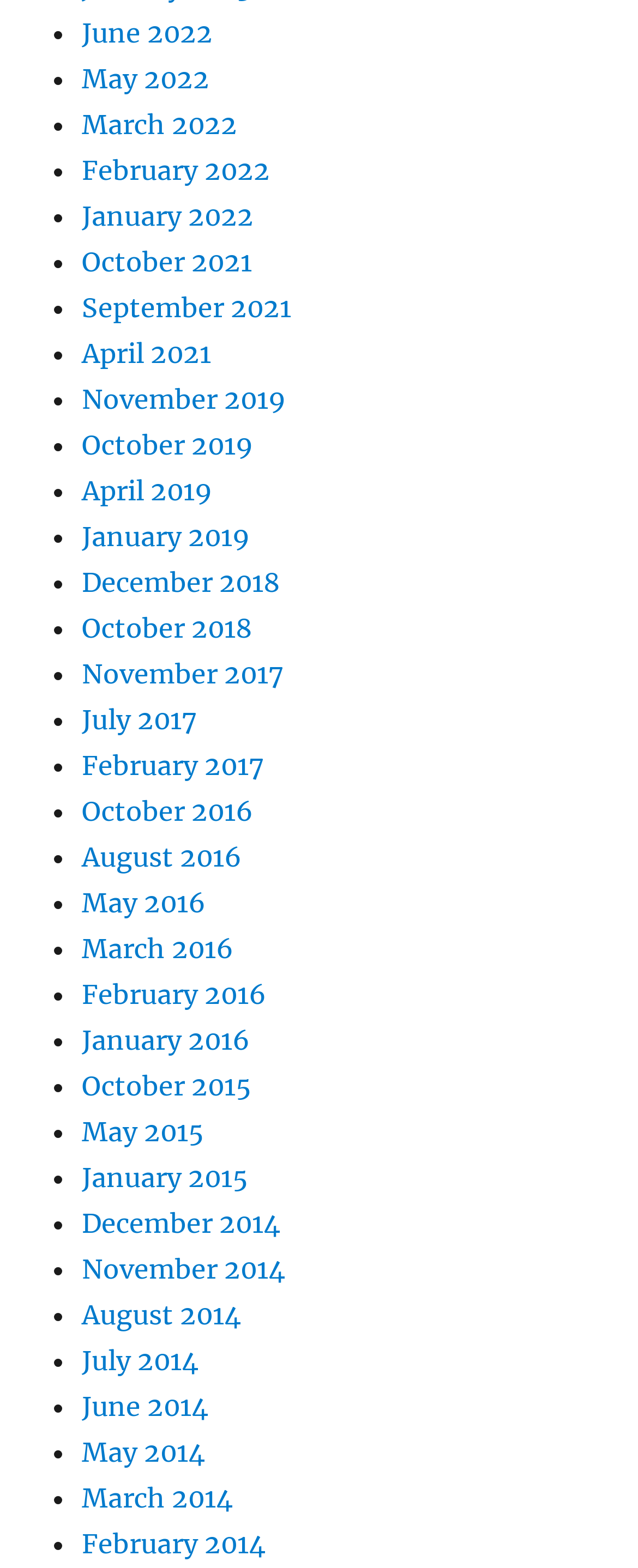Please determine the bounding box of the UI element that matches this description: January 2015. The coordinates should be given as (top-left x, top-left y, bottom-right x, bottom-right y), with all values between 0 and 1.

[0.128, 0.741, 0.39, 0.762]